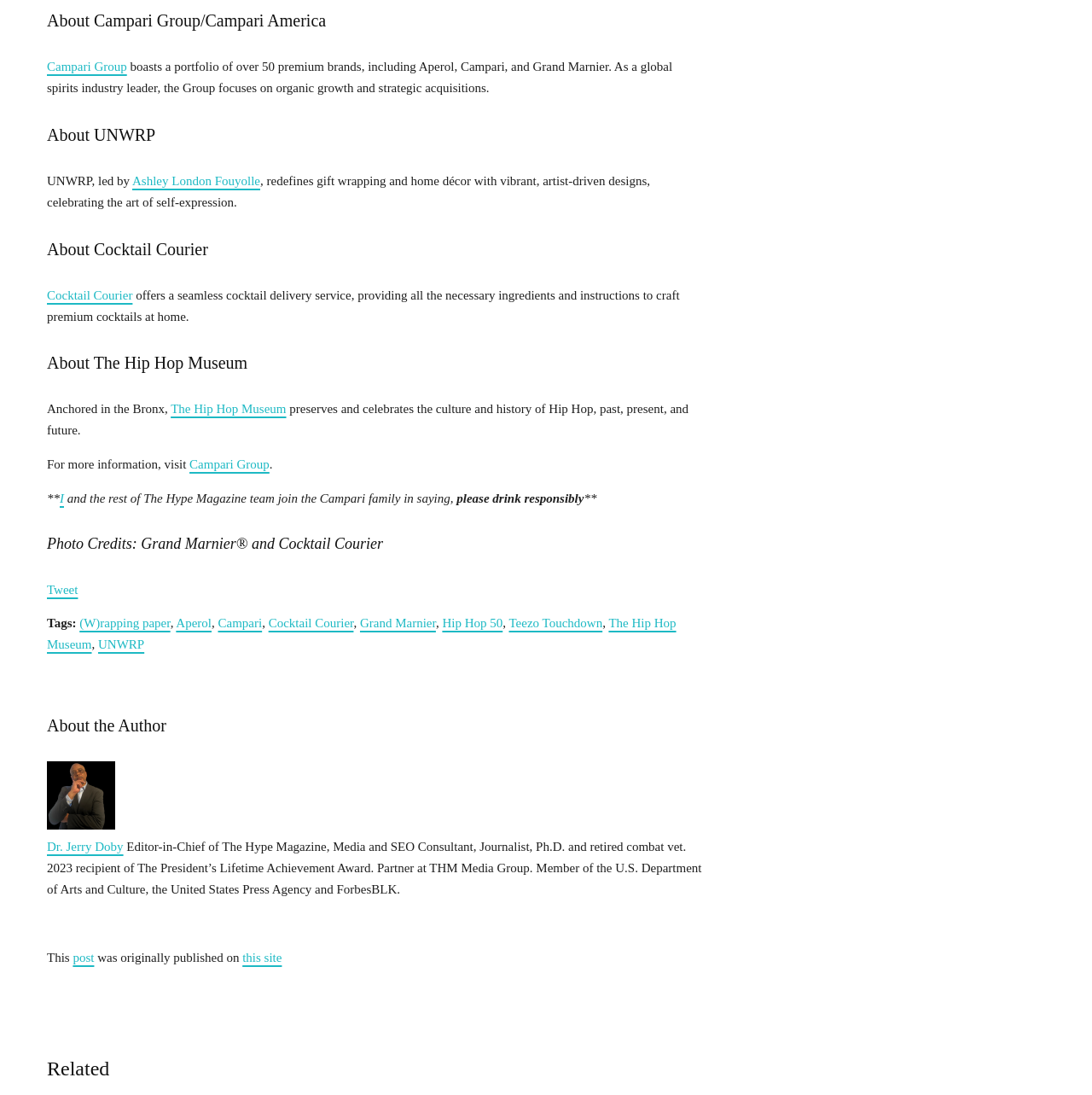Answer the question using only one word or a concise phrase: How many headings are on this webpage?

6